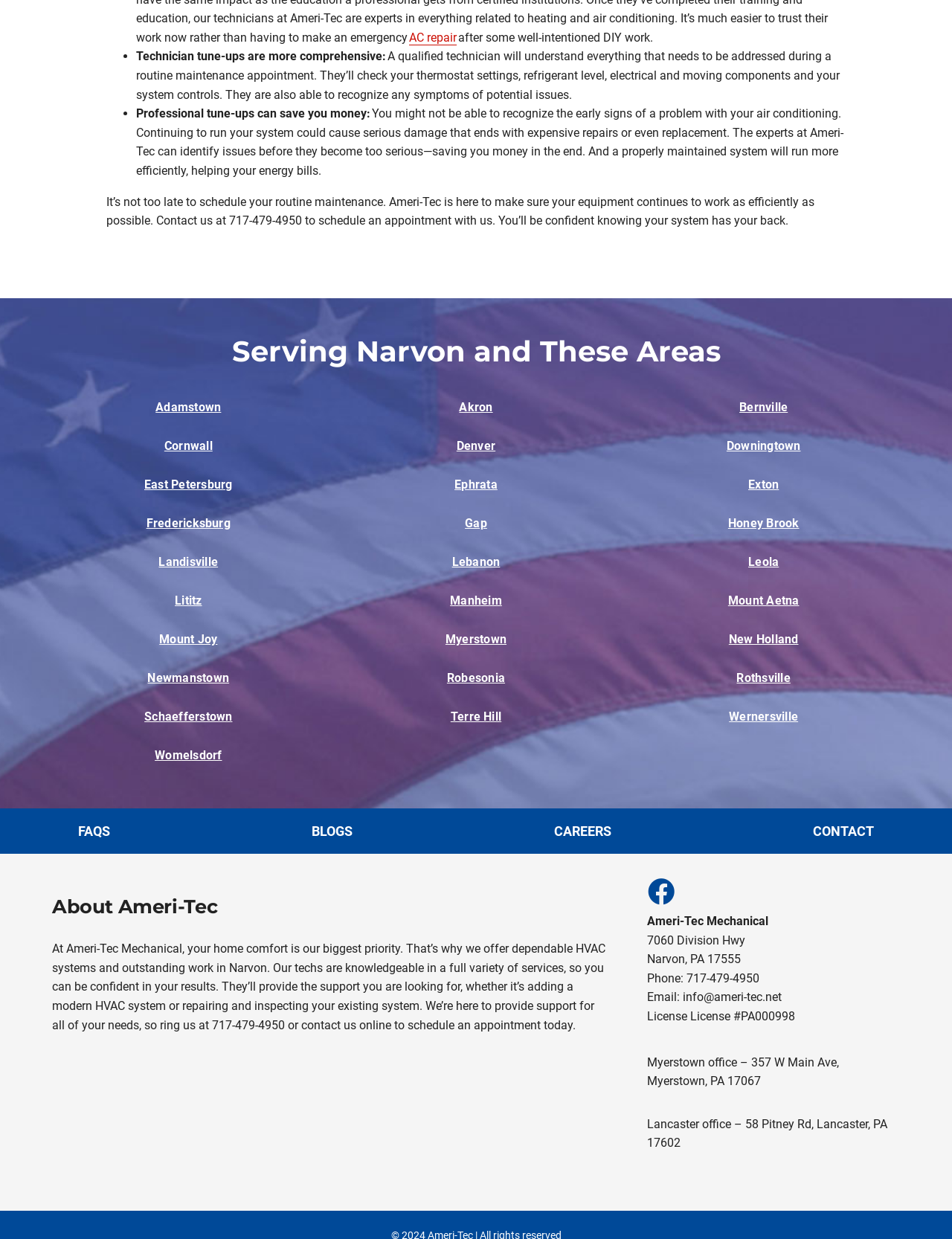From the screenshot, find the bounding box of the UI element matching this description: "Our Special Services". Supply the bounding box coordinates in the form [left, top, right, bottom], each a float between 0 and 1.

None